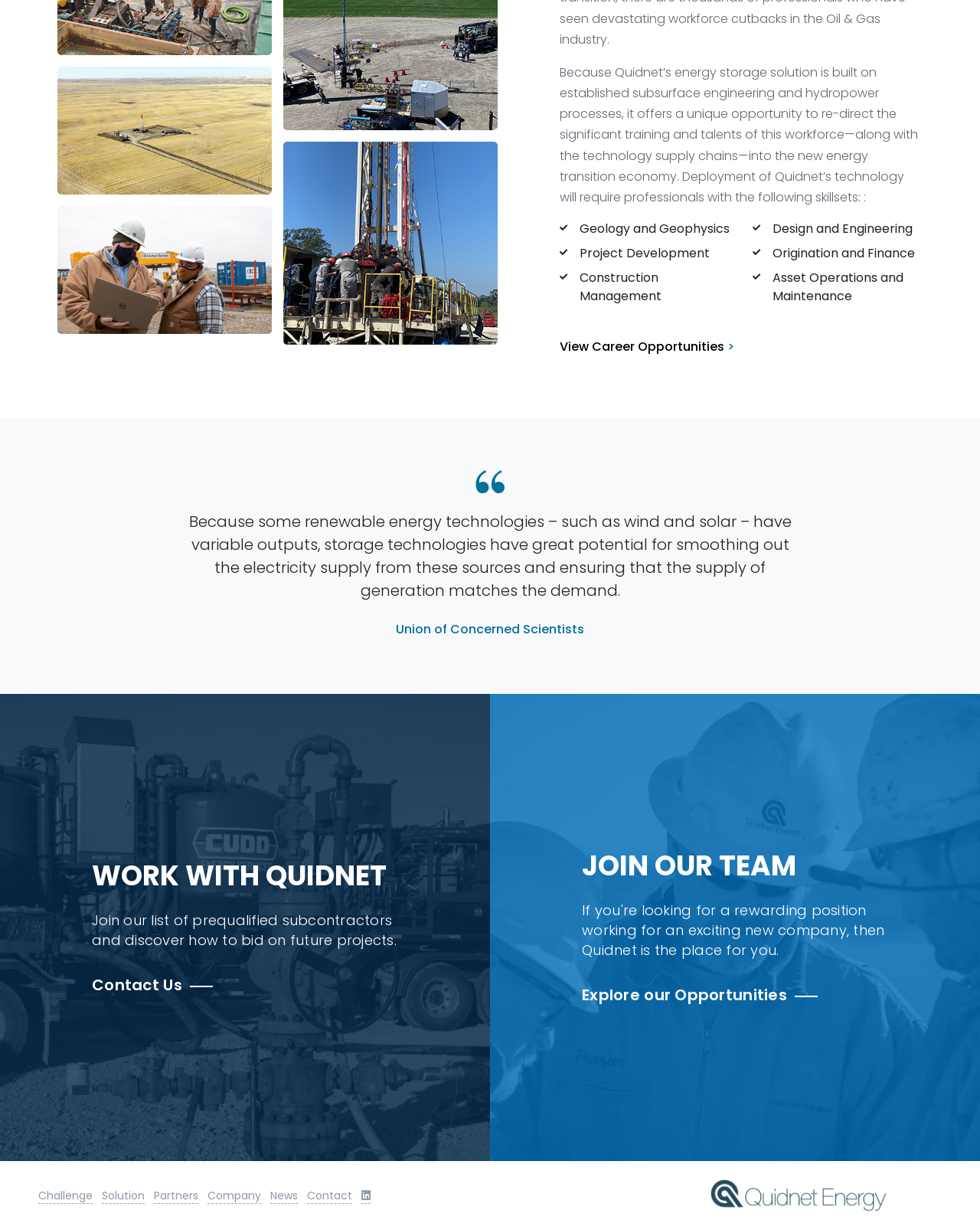Utilize the details in the image to thoroughly answer the following question: How can I join Quidnet's list of prequalified subcontractors?

According to the webpage, I can join Quidnet's list of prequalified subcontractors and discover how to bid on future projects, as mentioned in the section 'WORK WITH QUIDNET'.